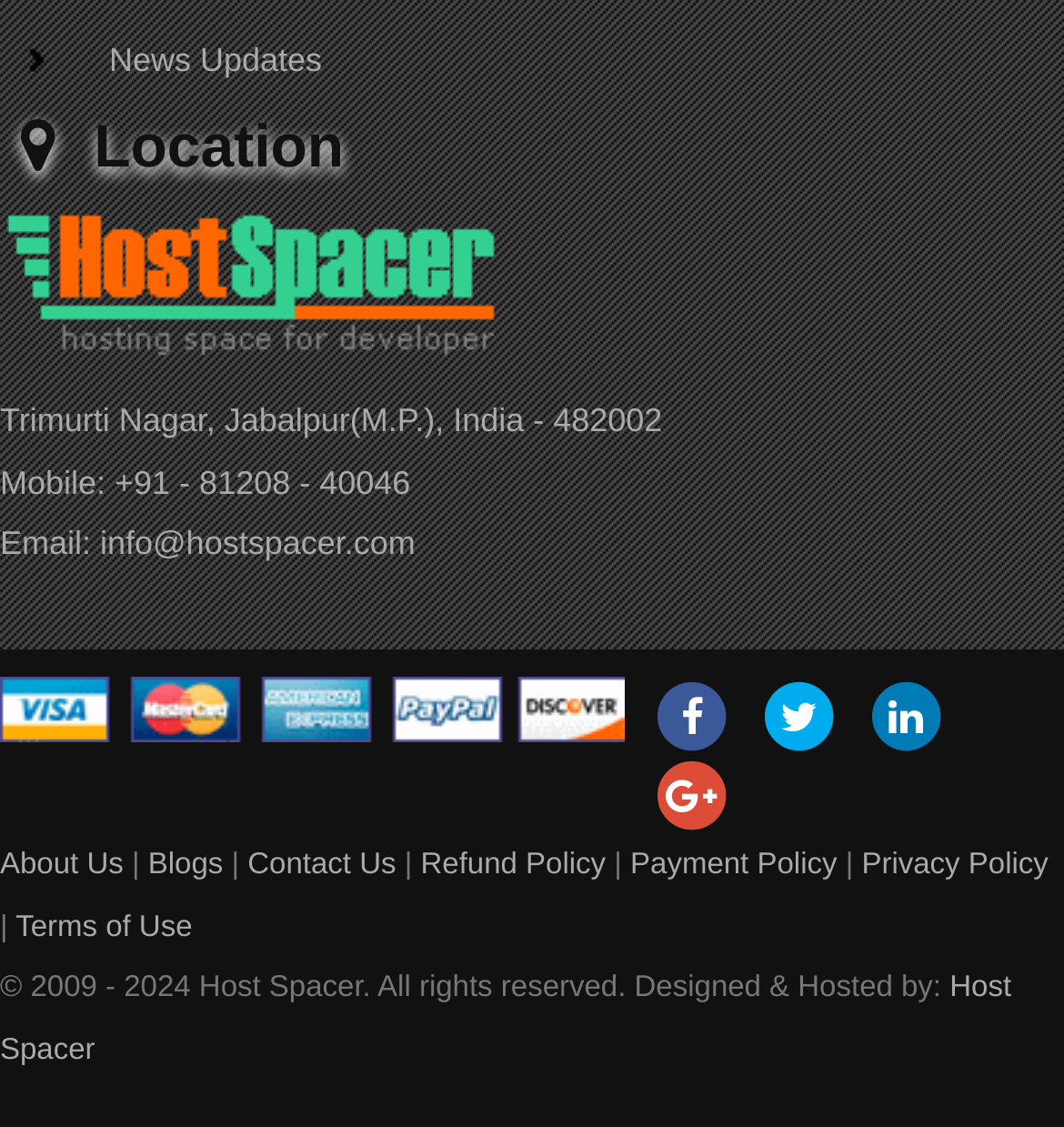Identify the bounding box of the UI element that matches this description: "title="Follow us on Twitter"".

[0.714, 0.599, 0.789, 0.67]